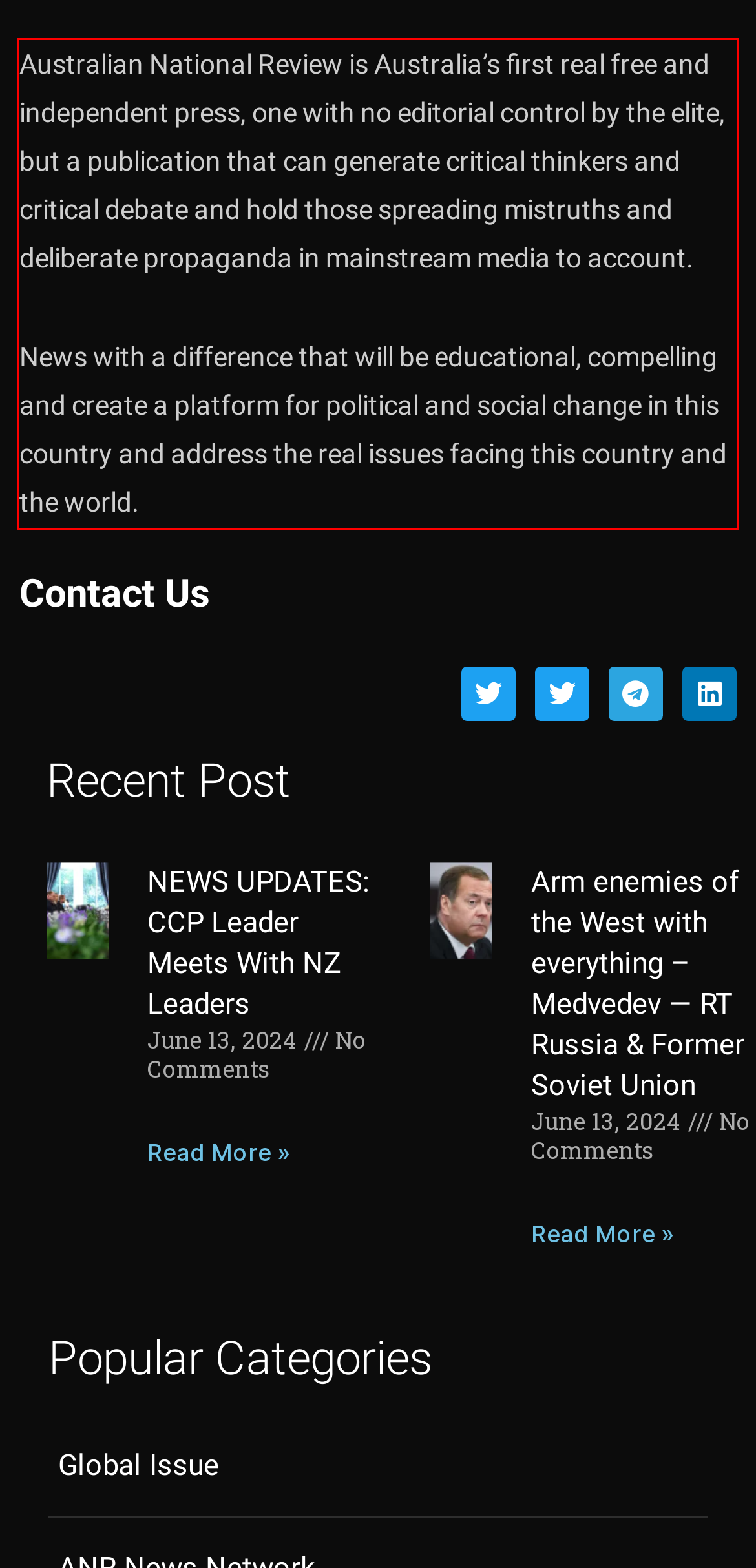Please perform OCR on the UI element surrounded by the red bounding box in the given webpage screenshot and extract its text content.

Australian National Review is Australia’s first real free and independent press, one with no editorial control by the elite, but a publication that can generate critical thinkers and critical debate and hold those spreading mistruths and deliberate propaganda in mainstream media to account. News with a difference that will be educational, compelling and create a platform for political and social change in this country and address the real issues facing this country and the world.